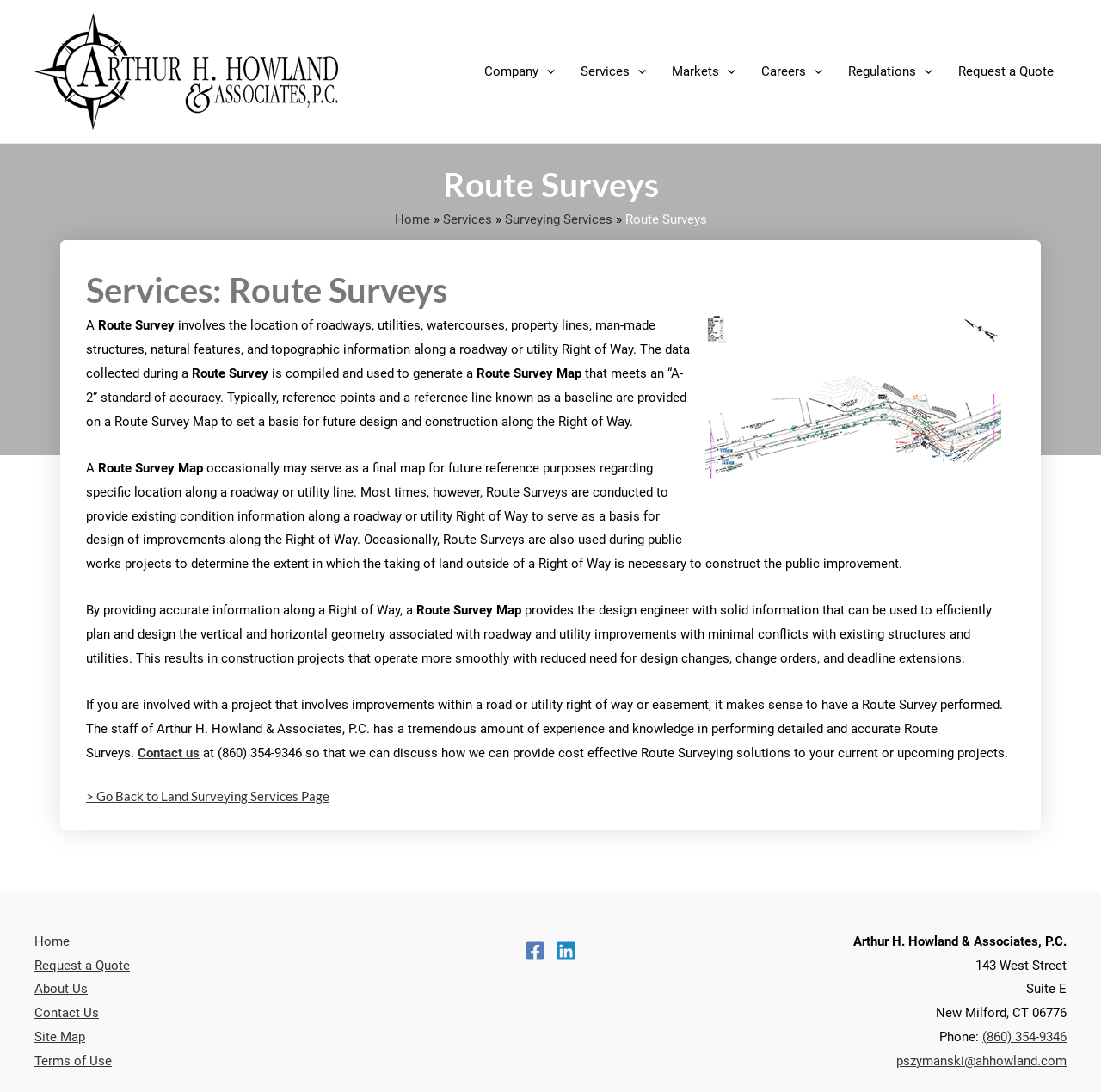What is the phone number of the company?
Using the image, respond with a single word or phrase.

(860) 354-9346